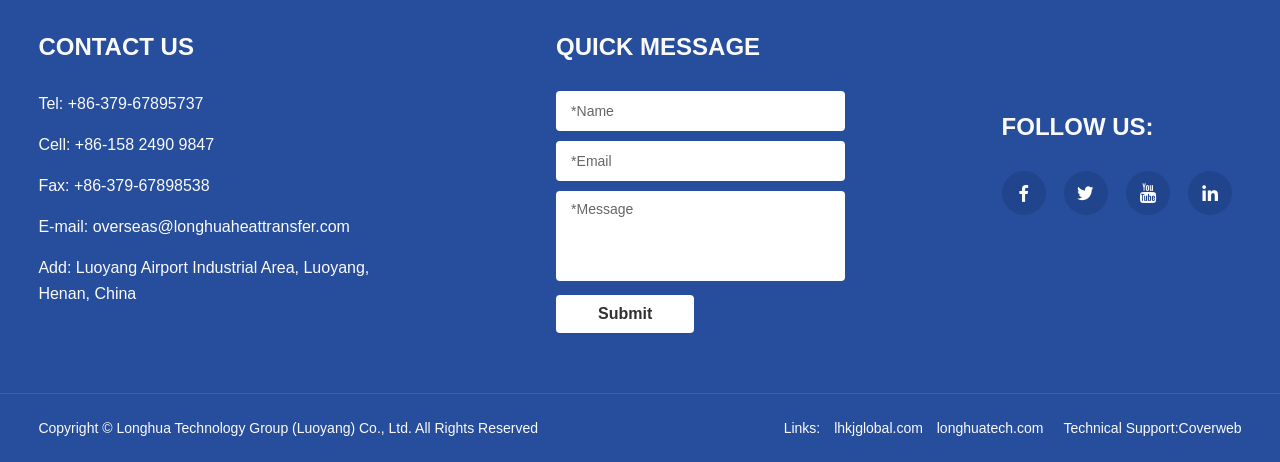What is the company's fax number?
Look at the image and construct a detailed response to the question.

The company's fax number can be found in the 'CONTACT US' section, which is located at the top left of the webpage. The fax number is provided as a link with the text 'Fax: +86-379-67898538'.